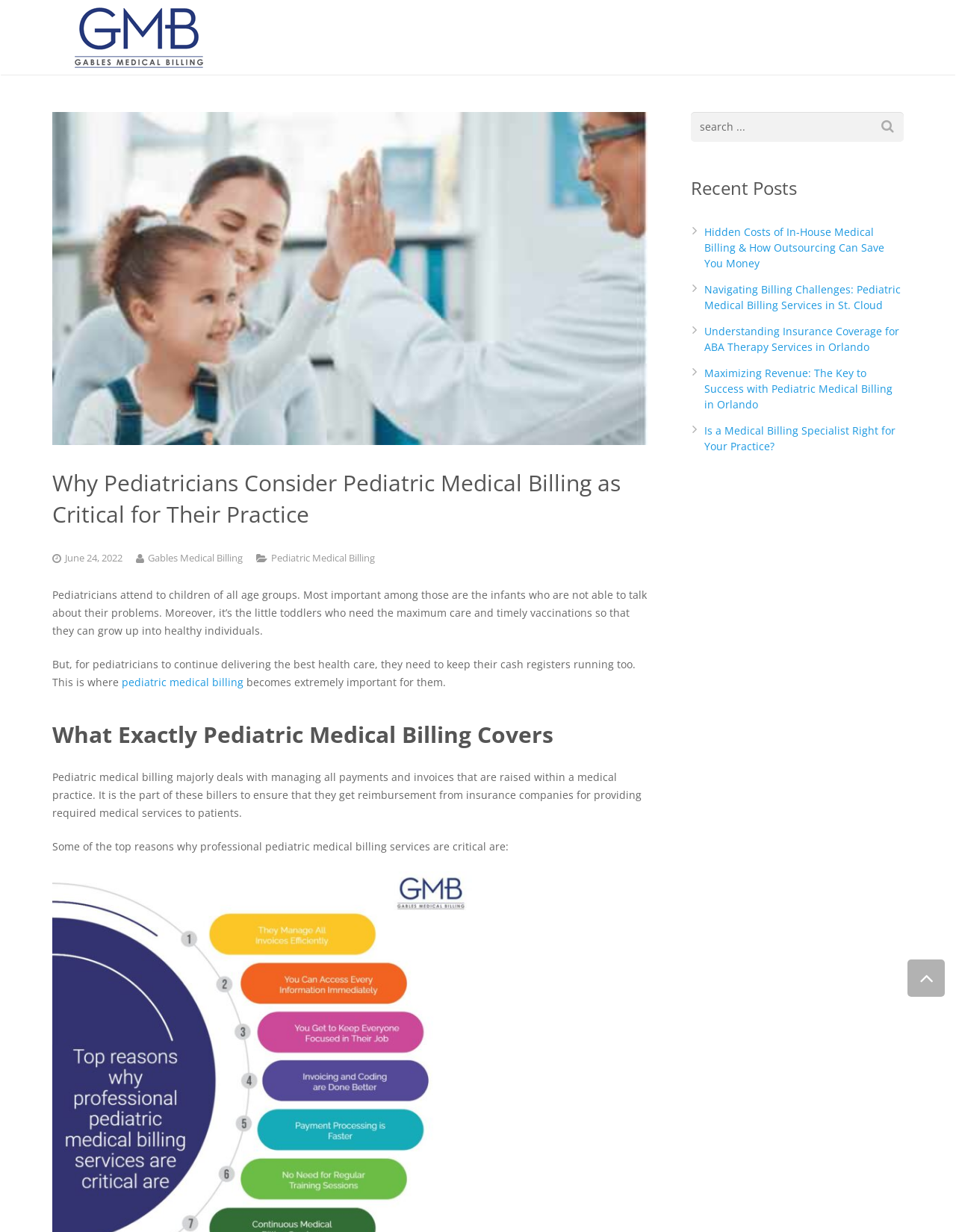Consider the image and give a detailed and elaborate answer to the question: 
What is the topic of the webpage?

Based on the webpage content, I can see that the webpage is discussing pediatric medical billing, its importance, and how it can help pediatricians. The heading 'Why Pediatricians Consider Pediatric Medical Billing as Critical for Their Practice' and the text 'Pediatric medical billing majorly deals with managing all payments and invoices that are raised within a medical practice' suggest that the topic of the webpage is pediatric medical billing.